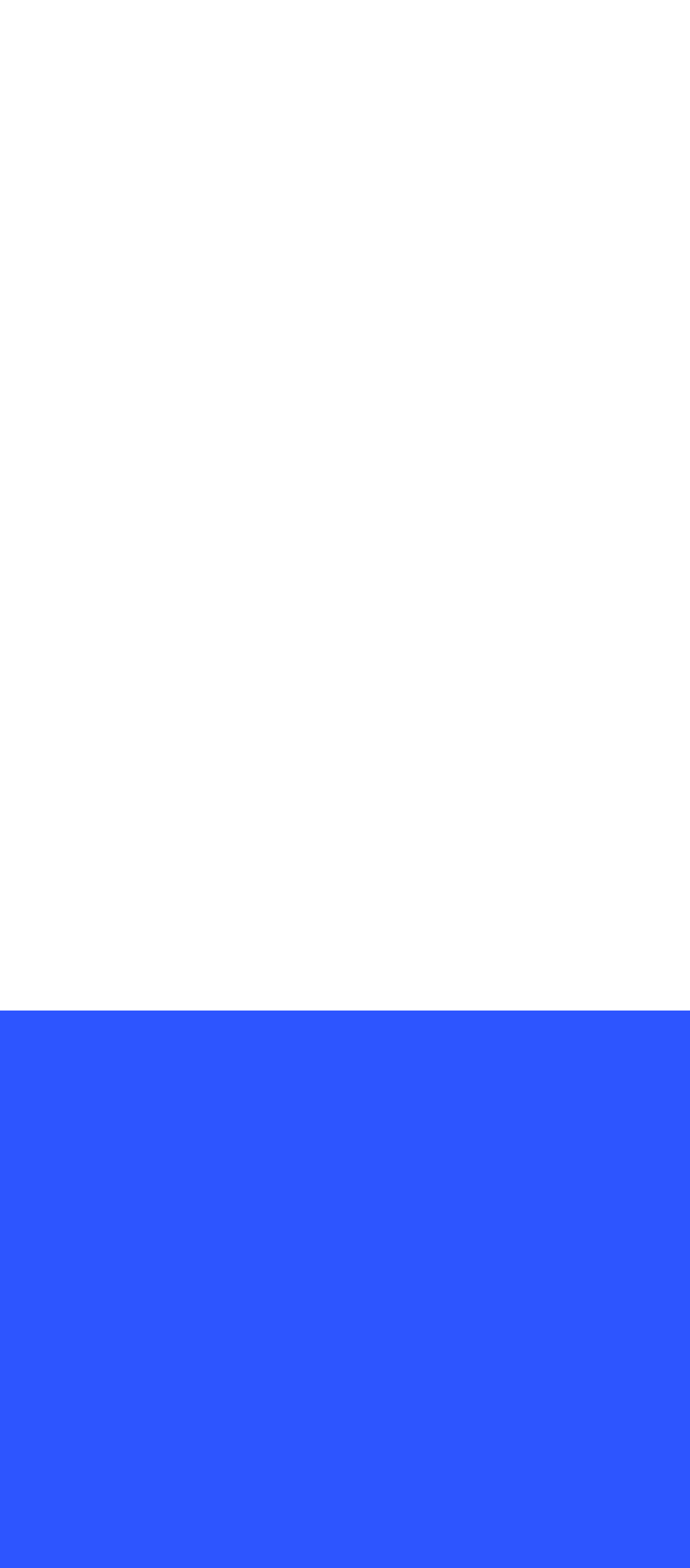What is the last section on the webpage?
Respond to the question with a single word or phrase according to the image.

Opening hours